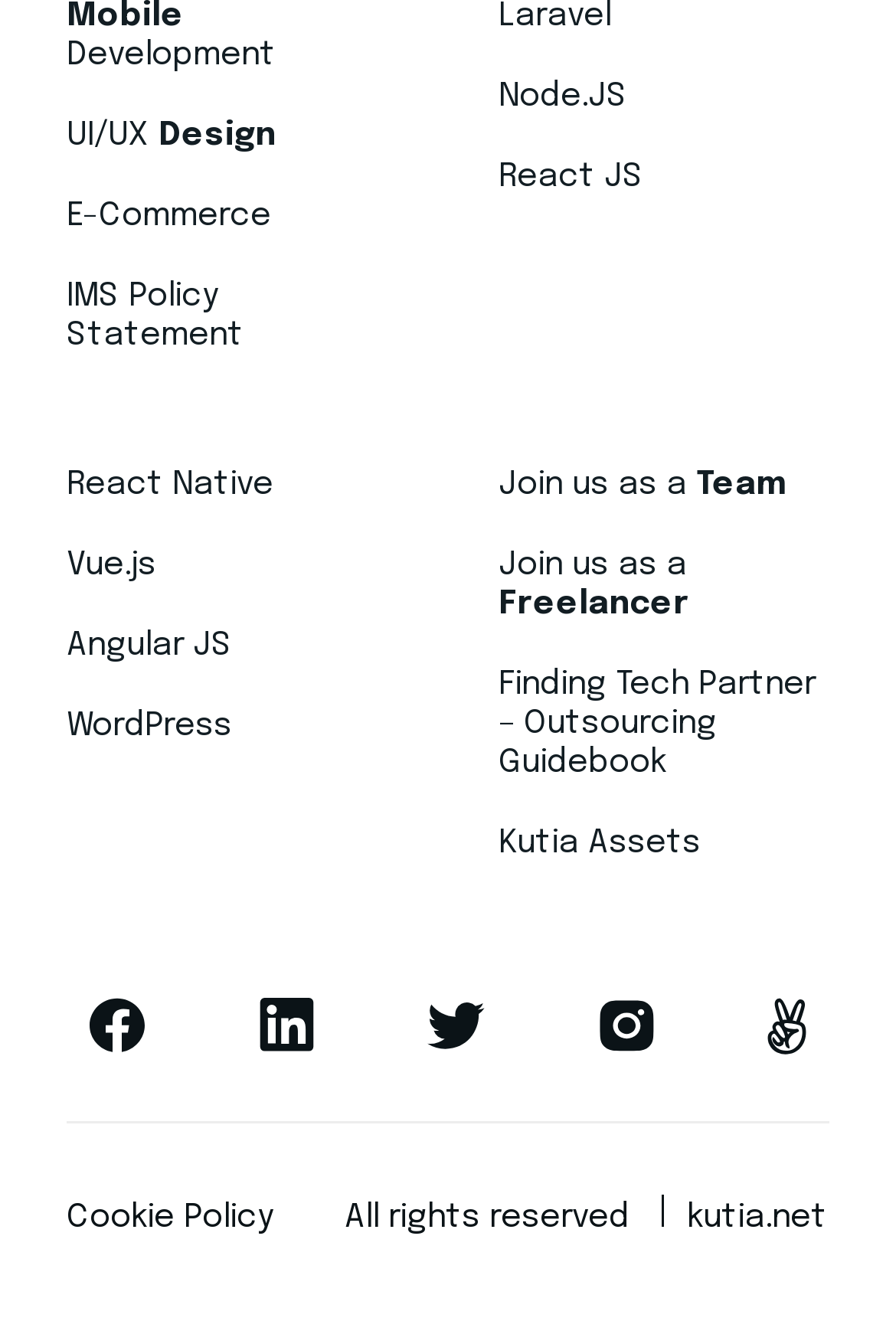Provide the bounding box coordinates of the HTML element this sentence describes: "Join us as a Team". The bounding box coordinates consist of four float numbers between 0 and 1, i.e., [left, top, right, bottom].

[0.556, 0.355, 0.877, 0.38]